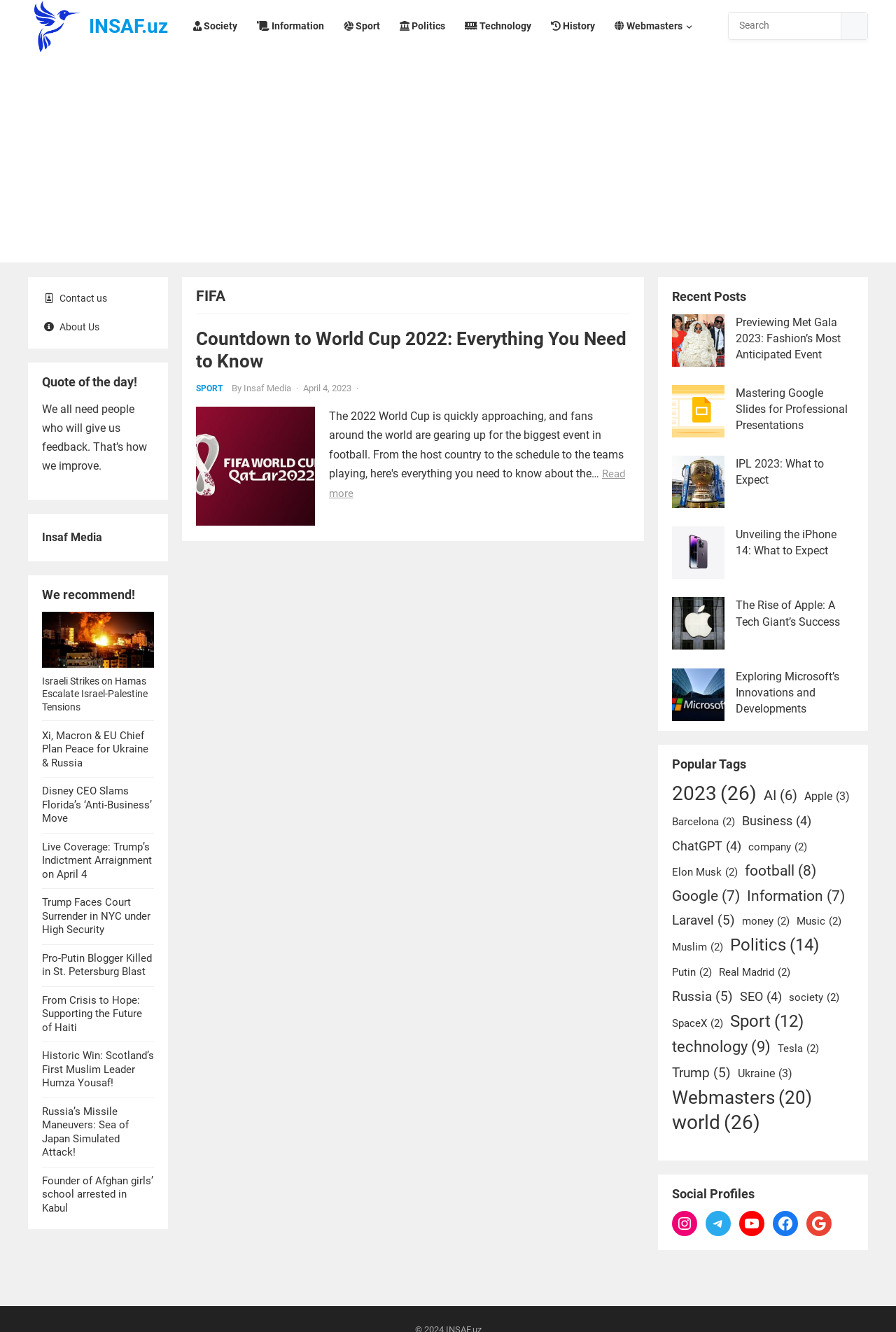Create a full and detailed caption for the entire webpage.

This webpage is a news and information portal with a focus on trending topics. At the top, there is a navigation bar with several links, including "Society", "Information", "Sport", "Politics", "Technology", "History", and "Webmasters". Next to the navigation bar, there is a search box and a button.

Below the navigation bar, there is a section with a quote of the day, followed by a heading "Insaf Media" and a subheading "We recommend!". This section contains several news article links with images, including "Israeli Strikes on Hamas Escalate Israel-Palestine Tensions", "Xi, Macron & EU Chief Plan Peace for Ukraine & Russia", and "Disney CEO Slams Florida’s ‘Anti-Business’ Move".

To the right of this section, there is a main content area with a heading "FIFA" and a subheading "Countdown to World Cup 2022: Everything You Need to Know". This section contains several links and images related to sports, including "SPORT" and "Israeli".

Below the main content area, there is a section with a heading "Recent Posts" that contains several links to news articles, including "Previewing Met Gala 2023: Fashion’s Most Anticipated Event", "Mastering Google Slides for Professional Presentations", and "IPL 2023: What to Expect". Each article link is accompanied by an image.

At the bottom of the page, there is a section with a heading "Popular Tags" that contains several links to tags, including "2023", "AI", "Apple", "Barcelona", and "Business". Each tag link is accompanied by a number in parentheses indicating the number of items related to that tag.

Overall, the webpage has a clean and organized layout, with a focus on presenting news and information in a clear and concise manner.